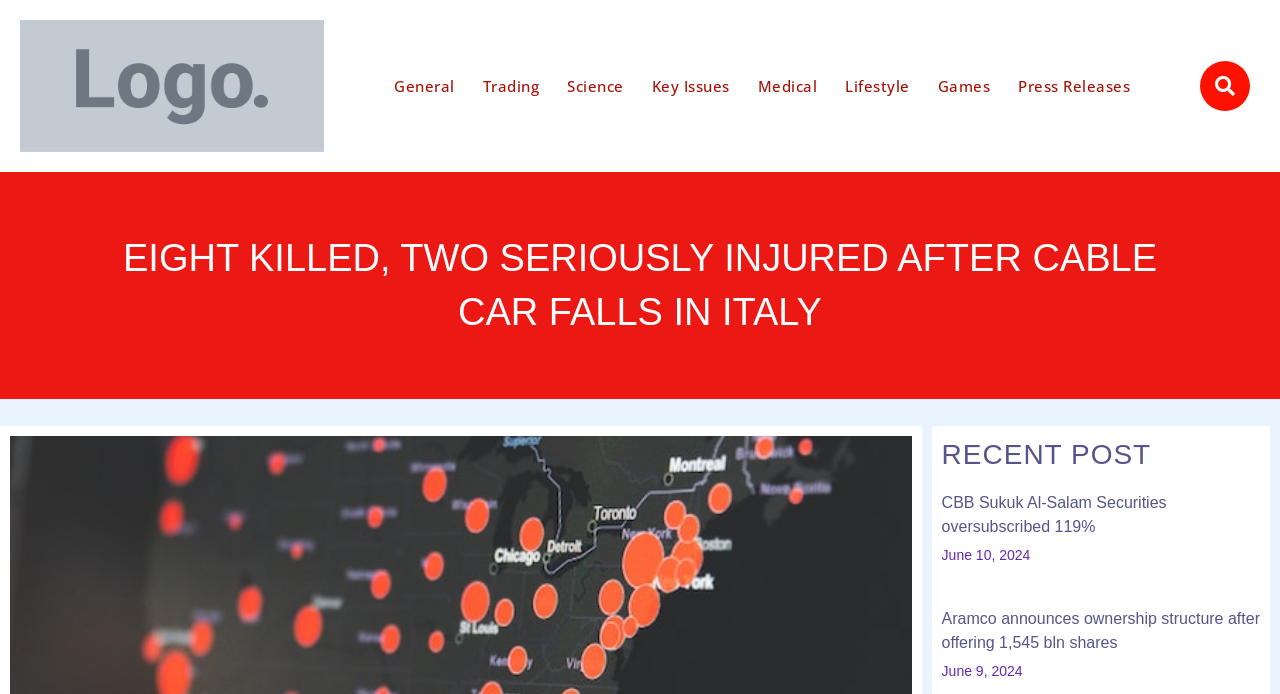Find the bounding box coordinates of the clickable area that will achieve the following instruction: "Click on the 'CBB Sukuk Al-Salam Securities oversubscribed 119%' link".

[0.736, 0.711, 0.911, 0.771]